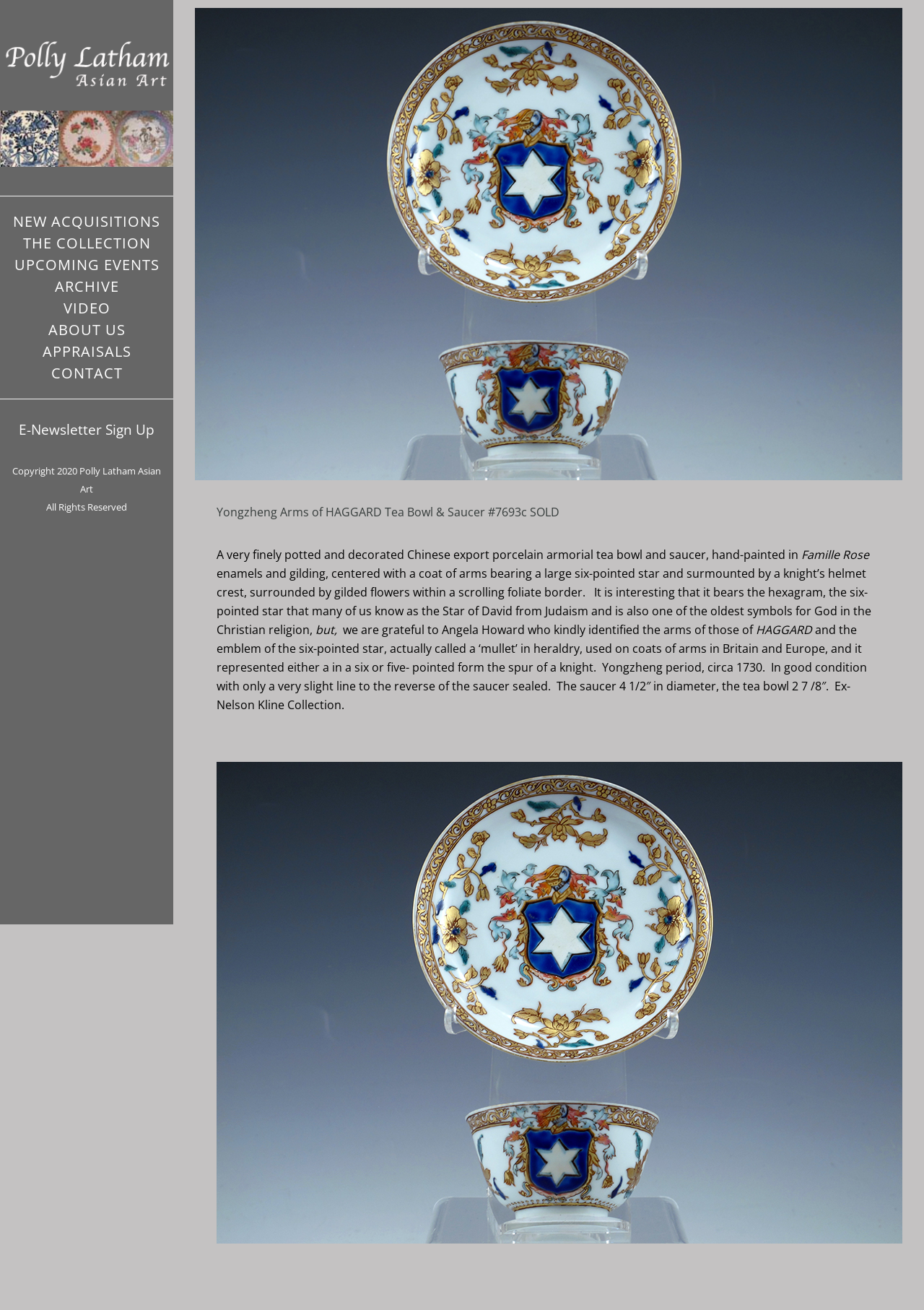Find the UI element described as: "Contact" and predict its bounding box coordinates. Ensure the coordinates are four float numbers between 0 and 1, [left, top, right, bottom].

[0.055, 0.277, 0.132, 0.293]